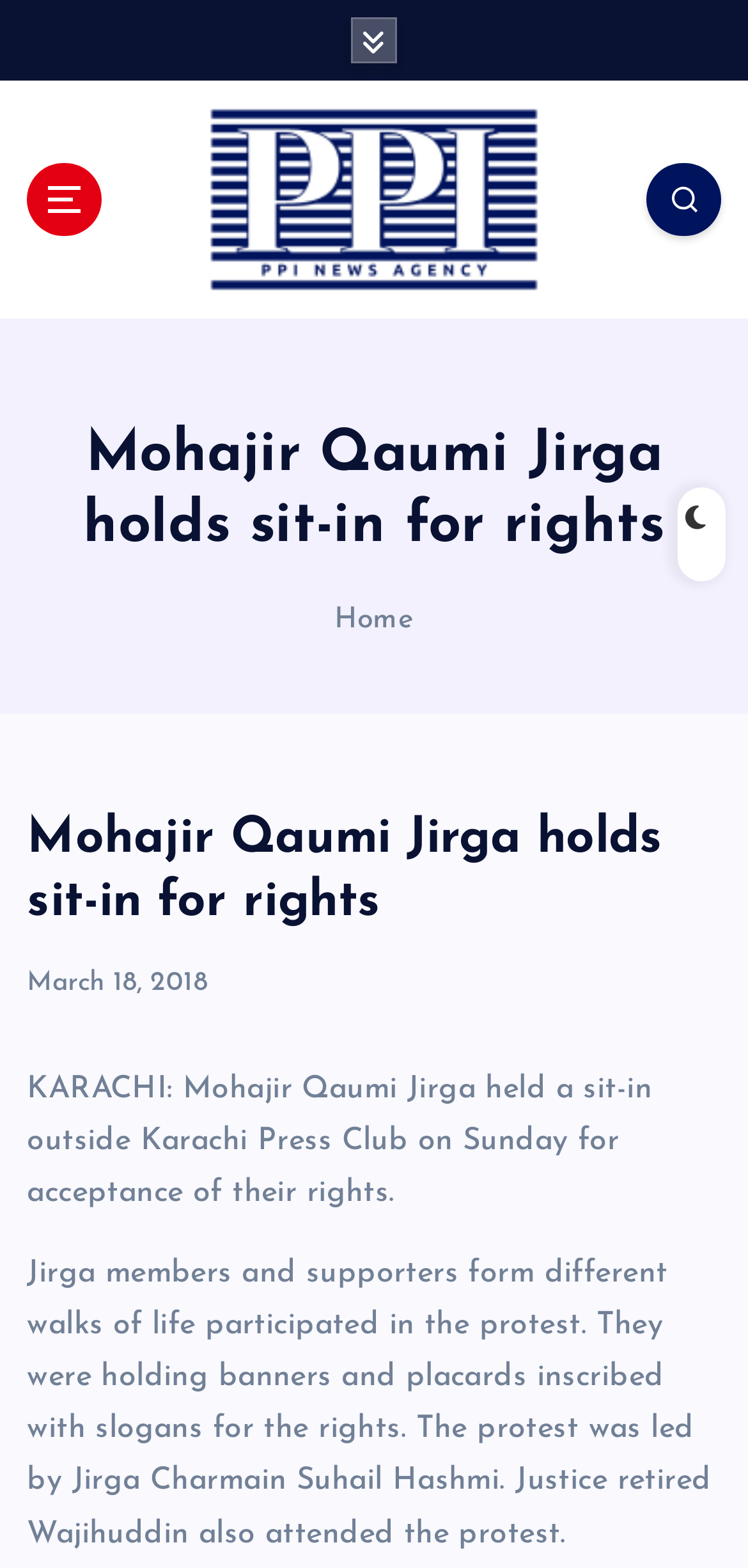Refer to the screenshot and give an in-depth answer to this question: What were the protesters holding?

I found the answer by reading the text of the StaticText element, which mentions that the protesters were holding banners and placards inscribed with slogans for the rights.